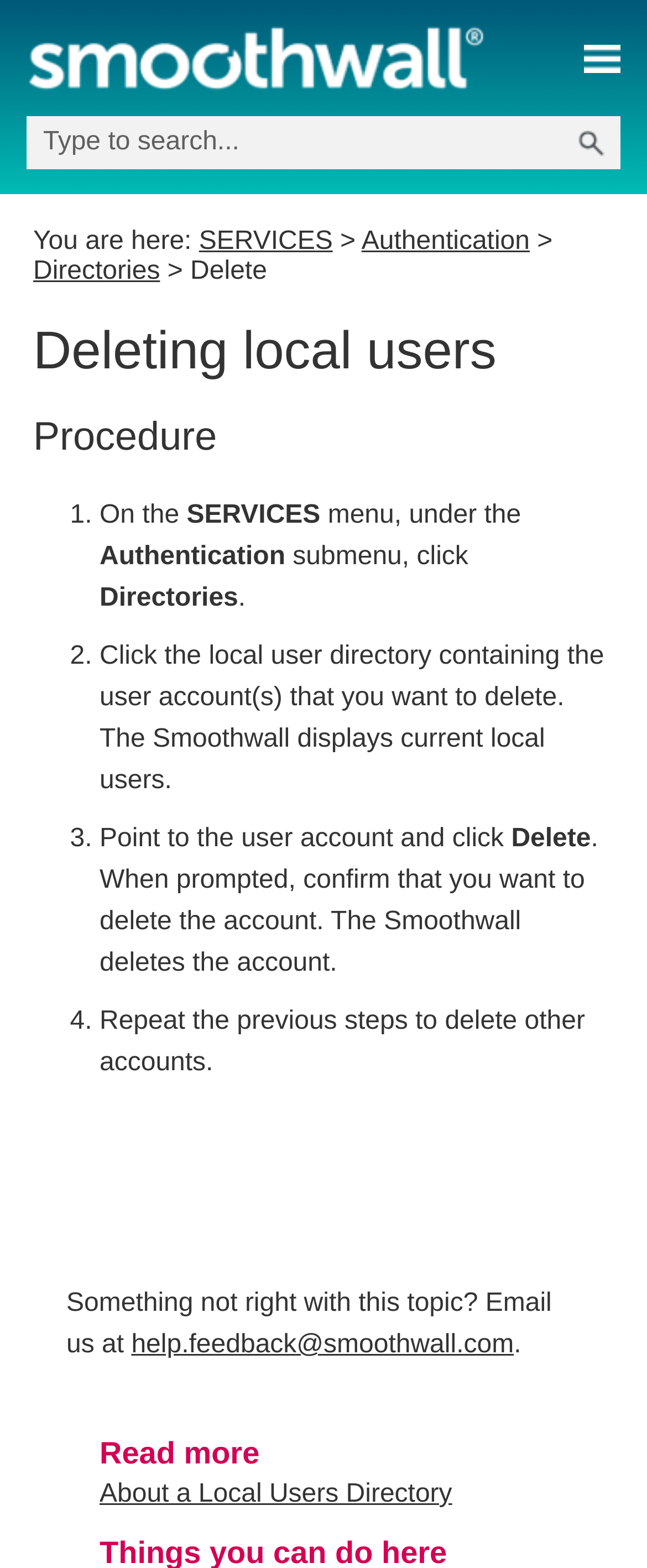What is the title of the related topic that can be read about?
Please give a detailed and elaborate explanation in response to the question.

The webpage provides a link to a related topic, which is titled 'About a Local Users Directory', suggesting that users can read more about this topic if they are interested.